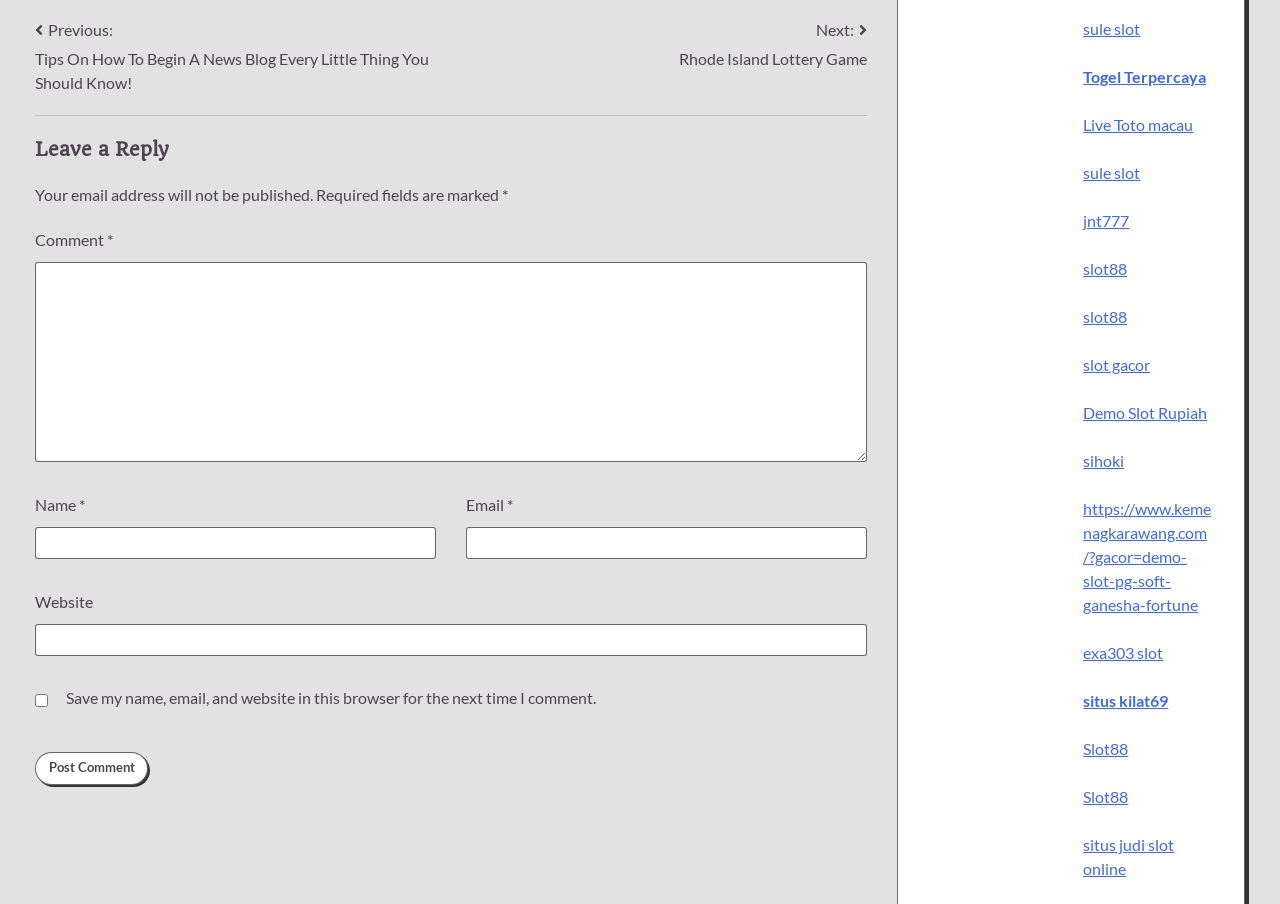What is the purpose of the textbox labeled 'Comment'?
Based on the screenshot, provide your answer in one word or phrase.

Leave a comment